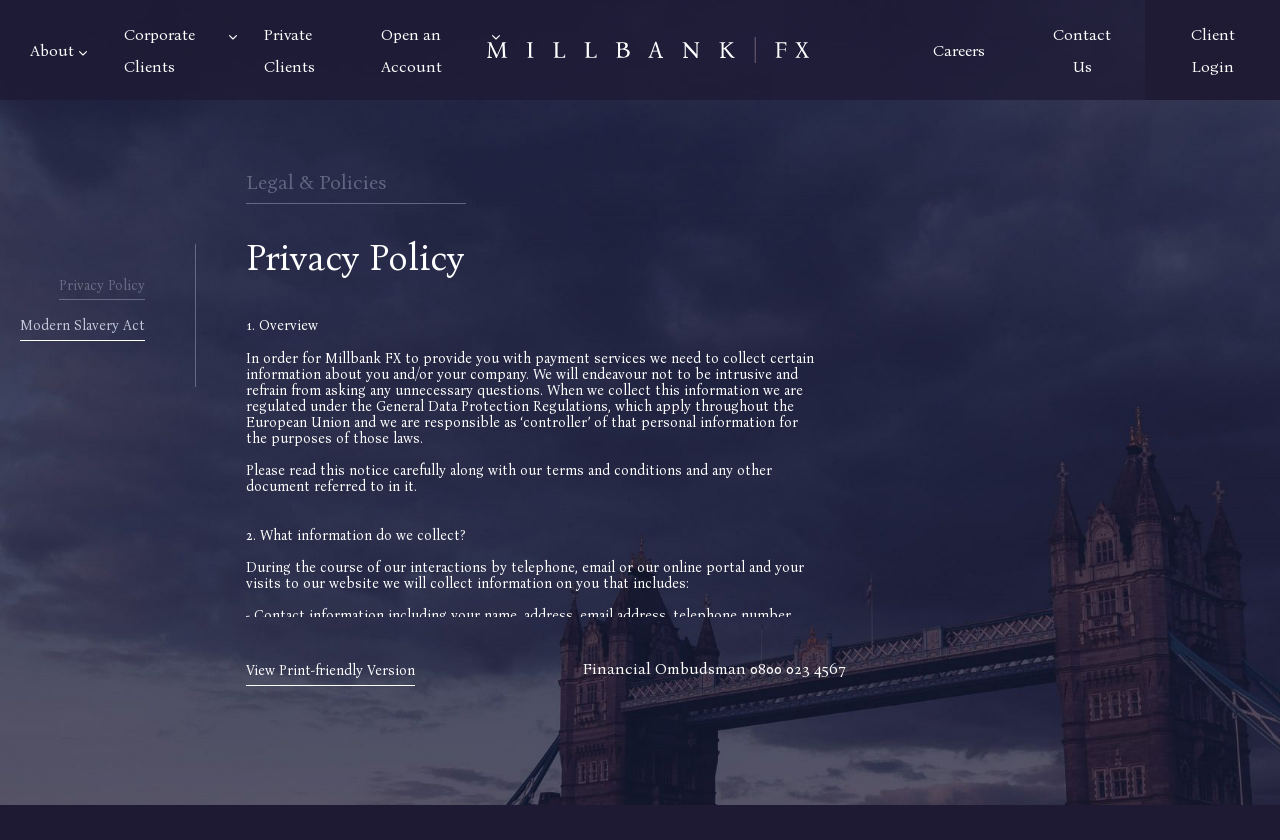Provide the bounding box coordinates for the area that should be clicked to complete the instruction: "Click on View Print-friendly Version".

[0.192, 0.785, 0.324, 0.816]